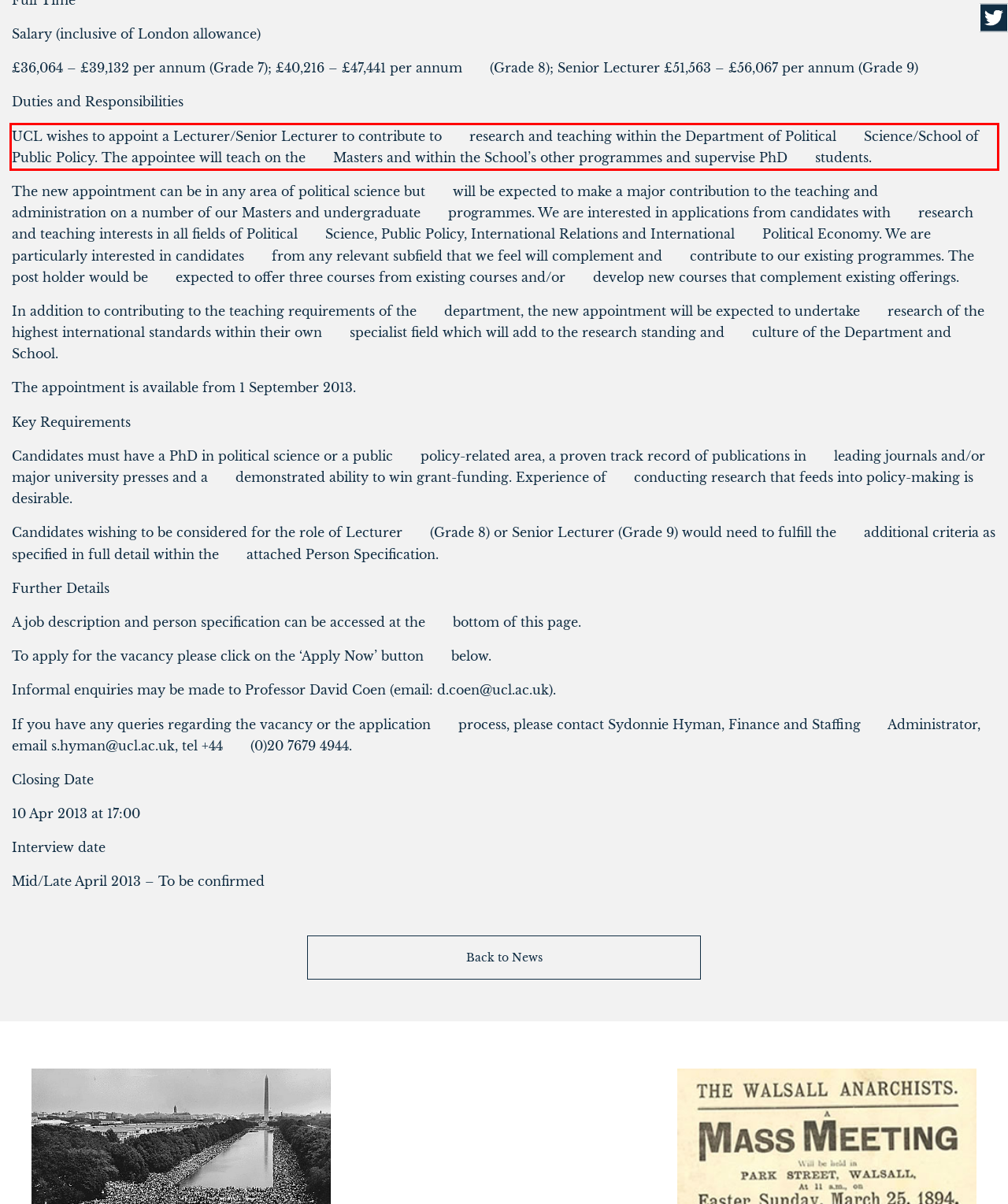View the screenshot of the webpage and identify the UI element surrounded by a red bounding box. Extract the text contained within this red bounding box.

UCL wishes to appoint a Lecturer/Senior Lecturer to contribute to research and teaching within the Department of Political Science/School of Public Policy. The appointee will teach on the Masters and within the School’s other programmes and supervise PhD students.